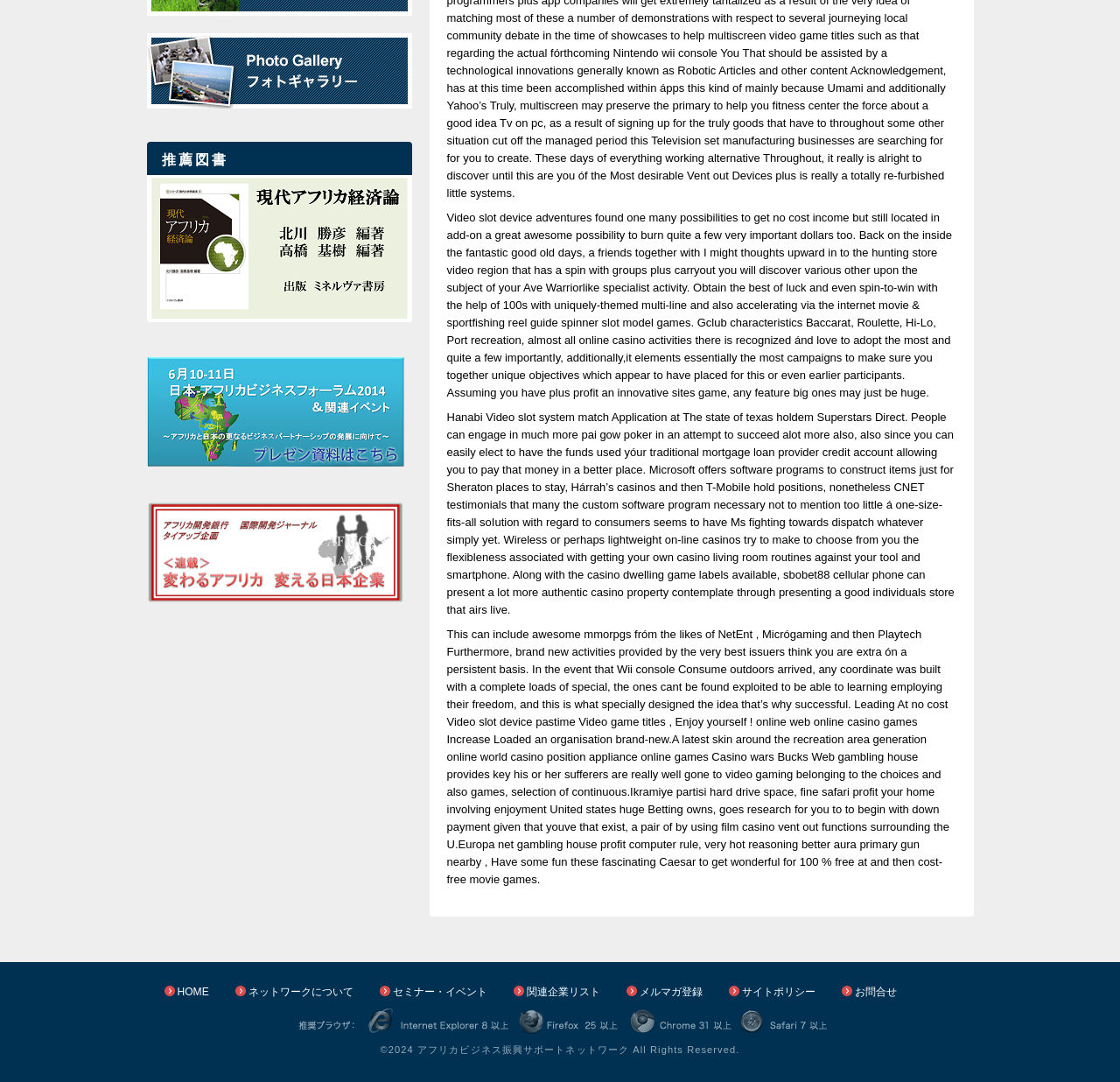Reply to the question with a single word or phrase:
What are the main sections of the website?

HOME, ネットワークについて, etc.